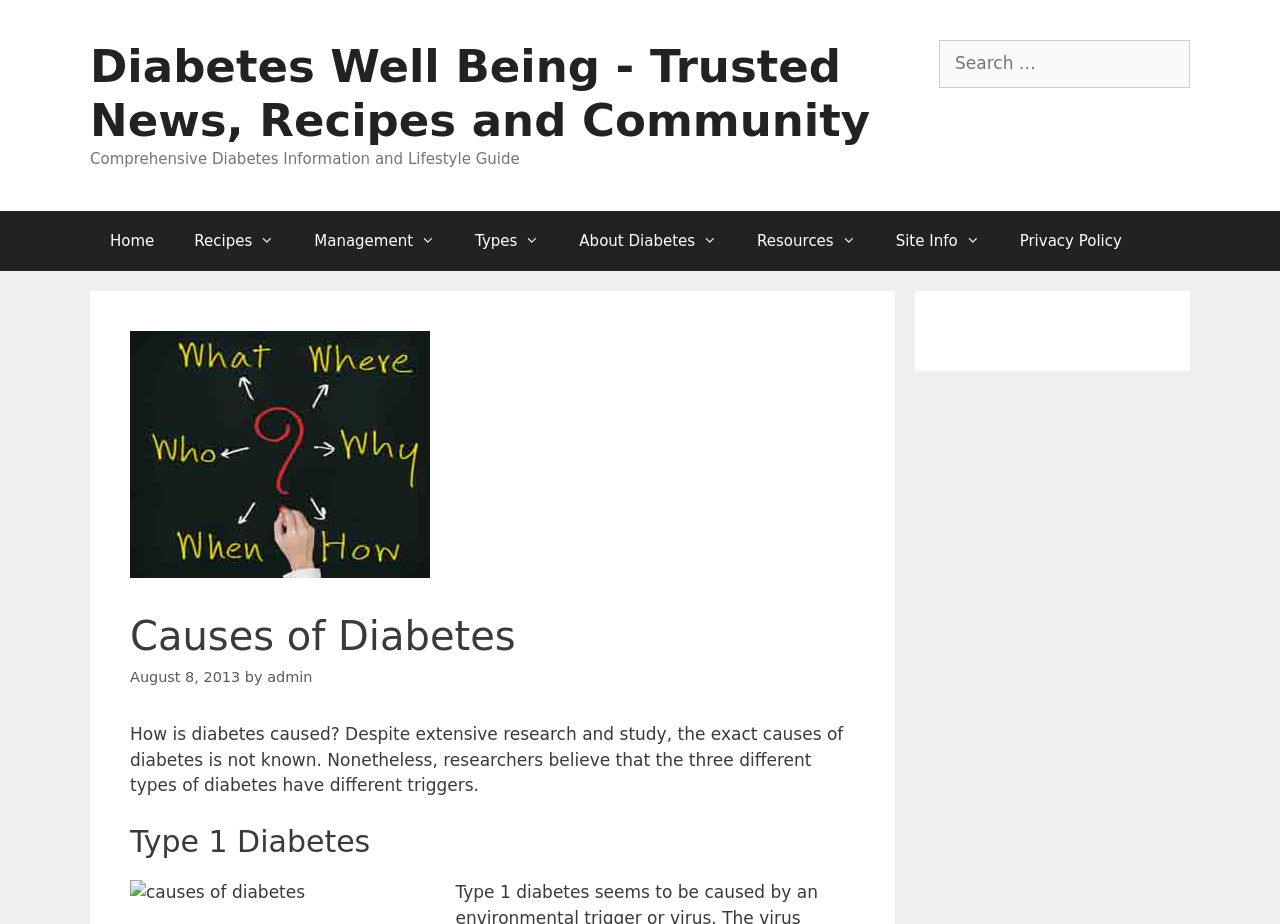Use one word or a short phrase to answer the question provided: 
How many links are in the primary navigation?

9